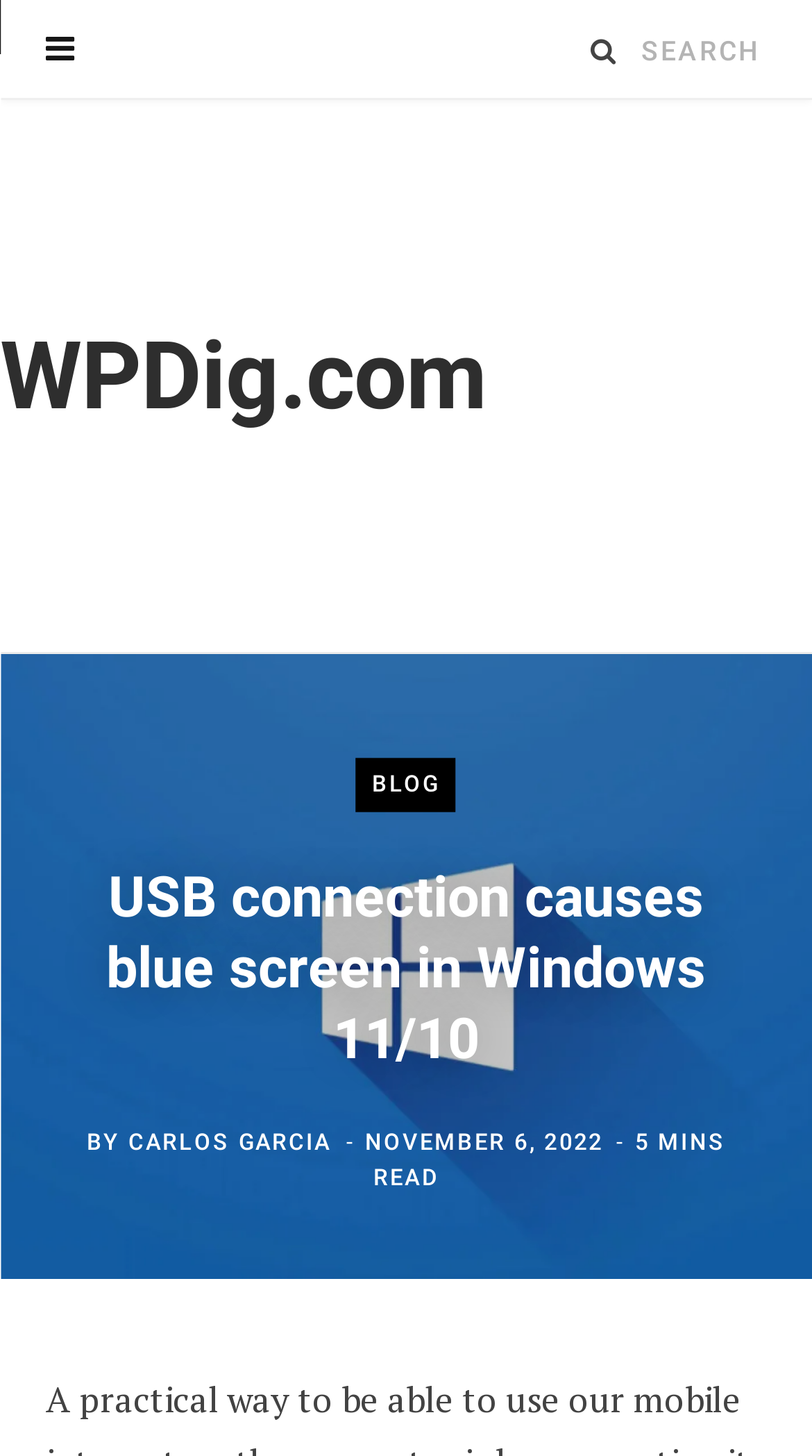How long does it take to read the article?
Examine the image and give a concise answer in one word or a short phrase.

5 MINS